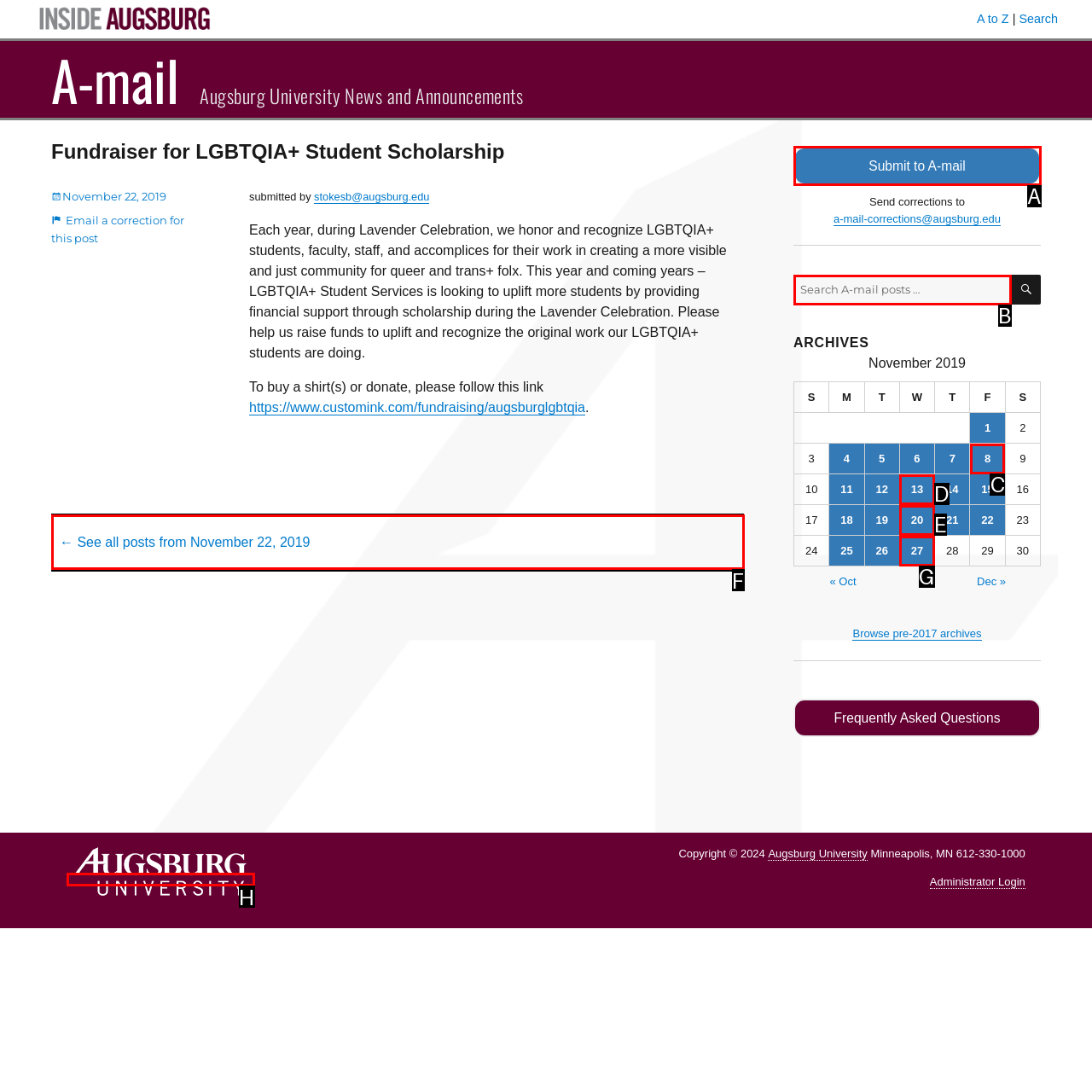For the task: Search for posts, identify the HTML element to click.
Provide the letter corresponding to the right choice from the given options.

B